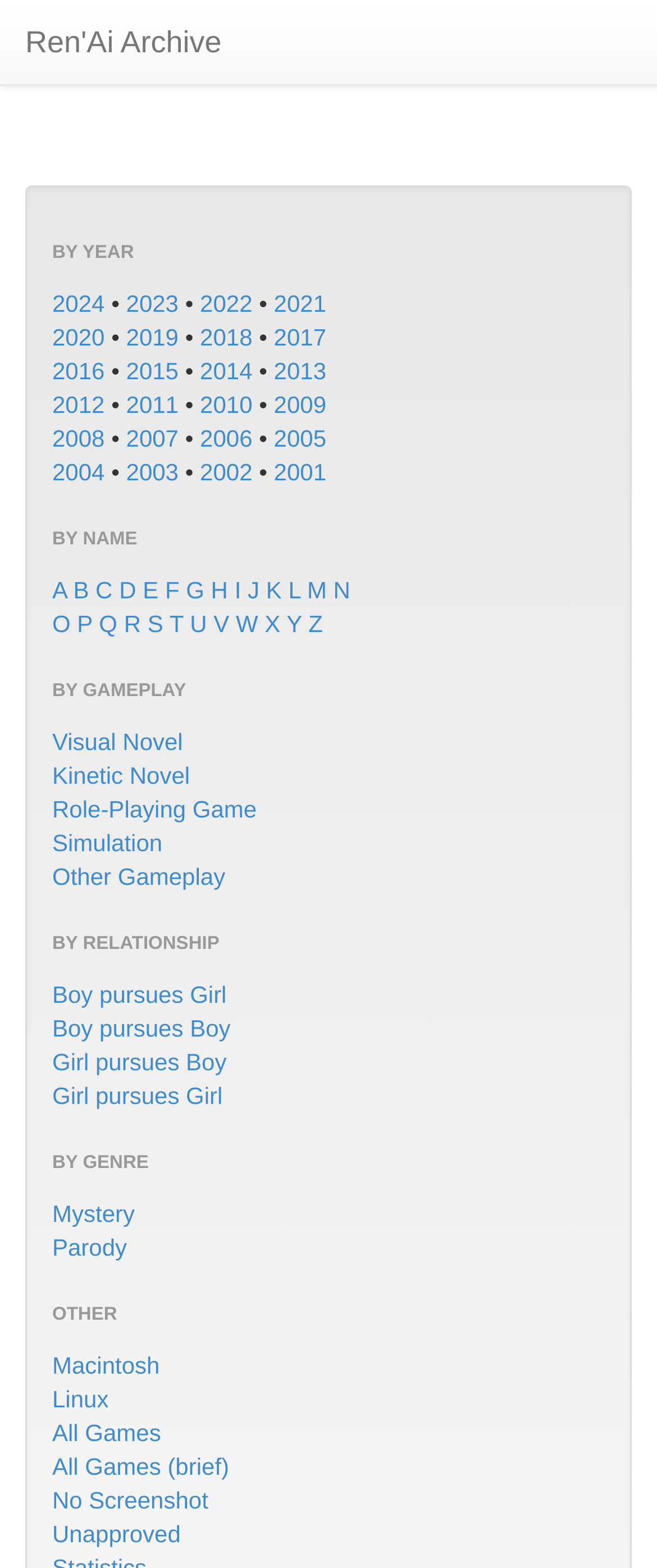Find and indicate the bounding box coordinates of the region you should select to follow the given instruction: "View games starting with letter A".

[0.079, 0.368, 0.101, 0.385]